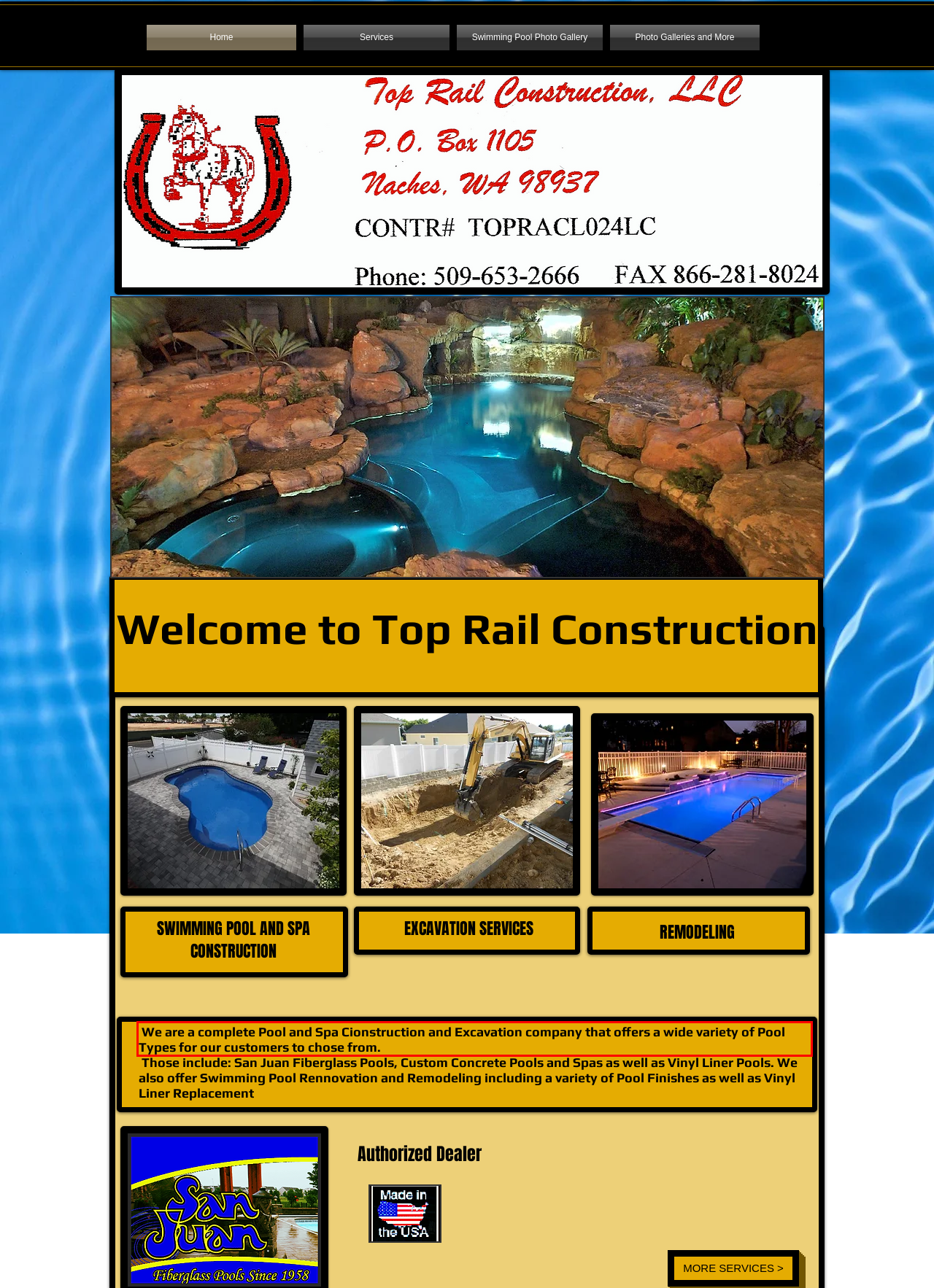With the provided screenshot of a webpage, locate the red bounding box and perform OCR to extract the text content inside it.

We are a complete Pool and Spa Cionstruction and Excavation company that offers a wide variety of Pool Types for our customers to chose from.